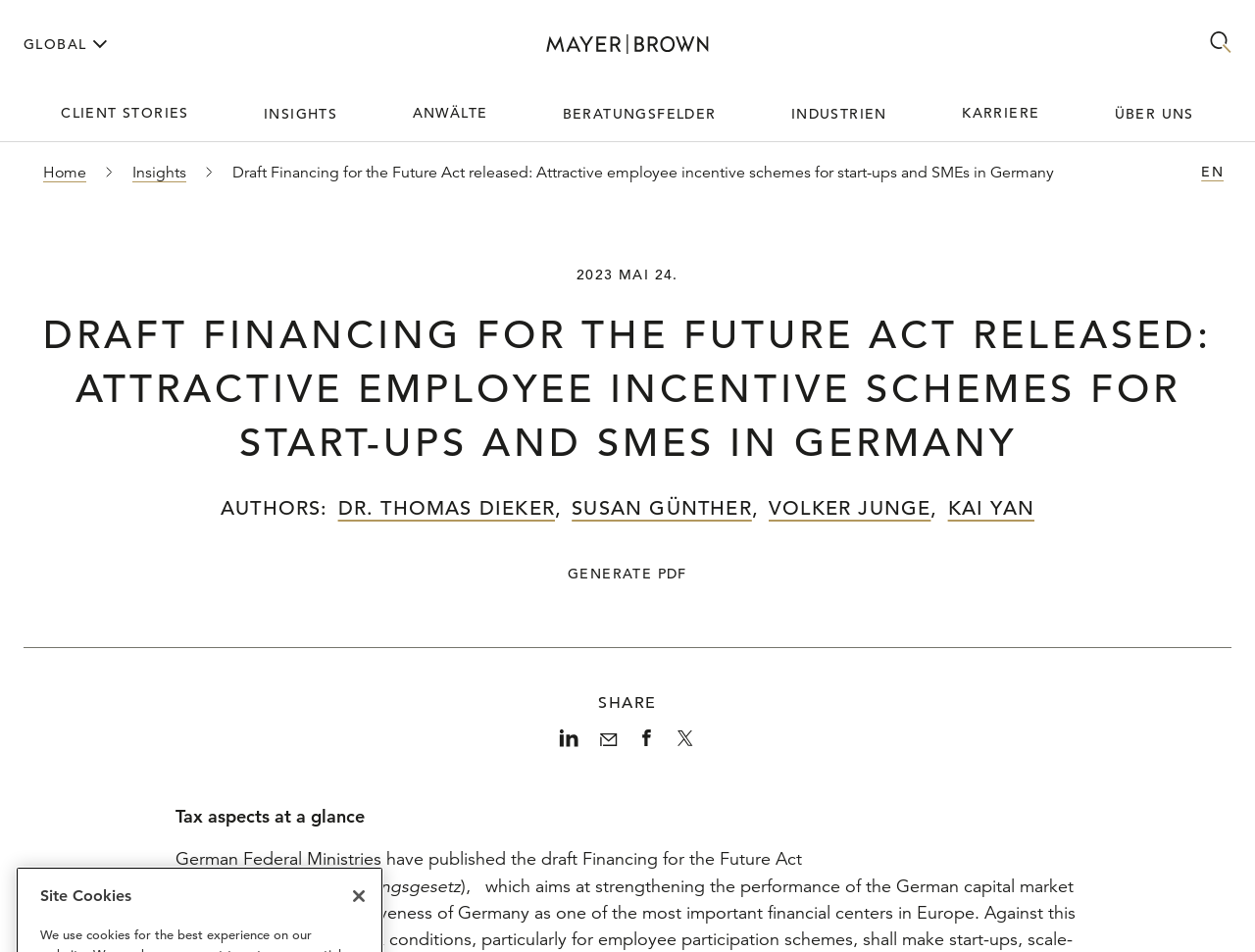Who are the authors of the article? Refer to the image and provide a one-word or short phrase answer.

DR. THOMAS DIEKER, SUSAN GÜNTHER, VOLKER JUNGE, KAI YAN